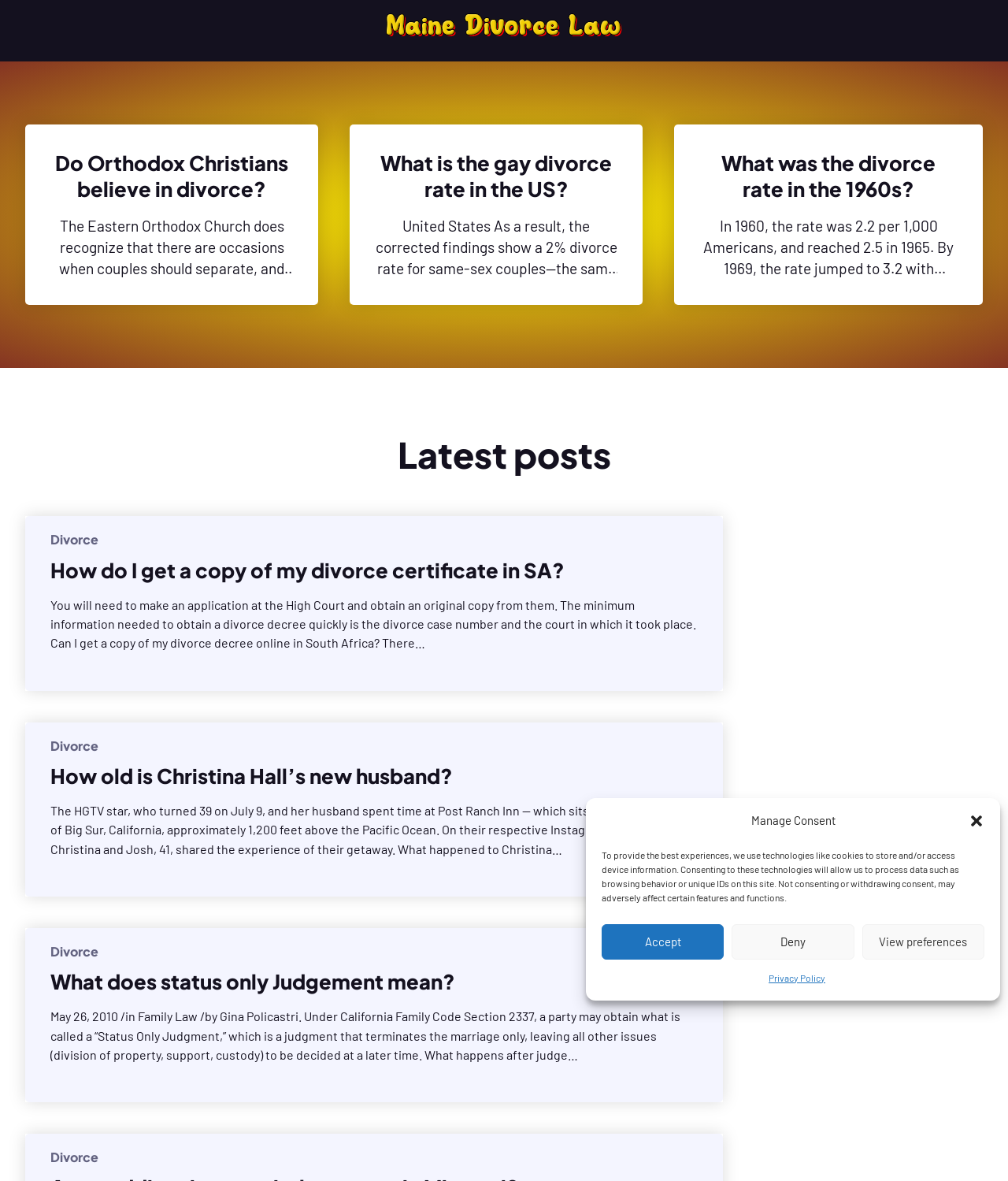What is the divorce rate for same-sex couples in the US?
Provide a detailed answer to the question using information from the image.

According to the blog post 'What is the gay divorce rate in the US?', a 2019 study found that the divorce rate for same-sex couples in the US is 2%, which is the same as opposite-sex couples.